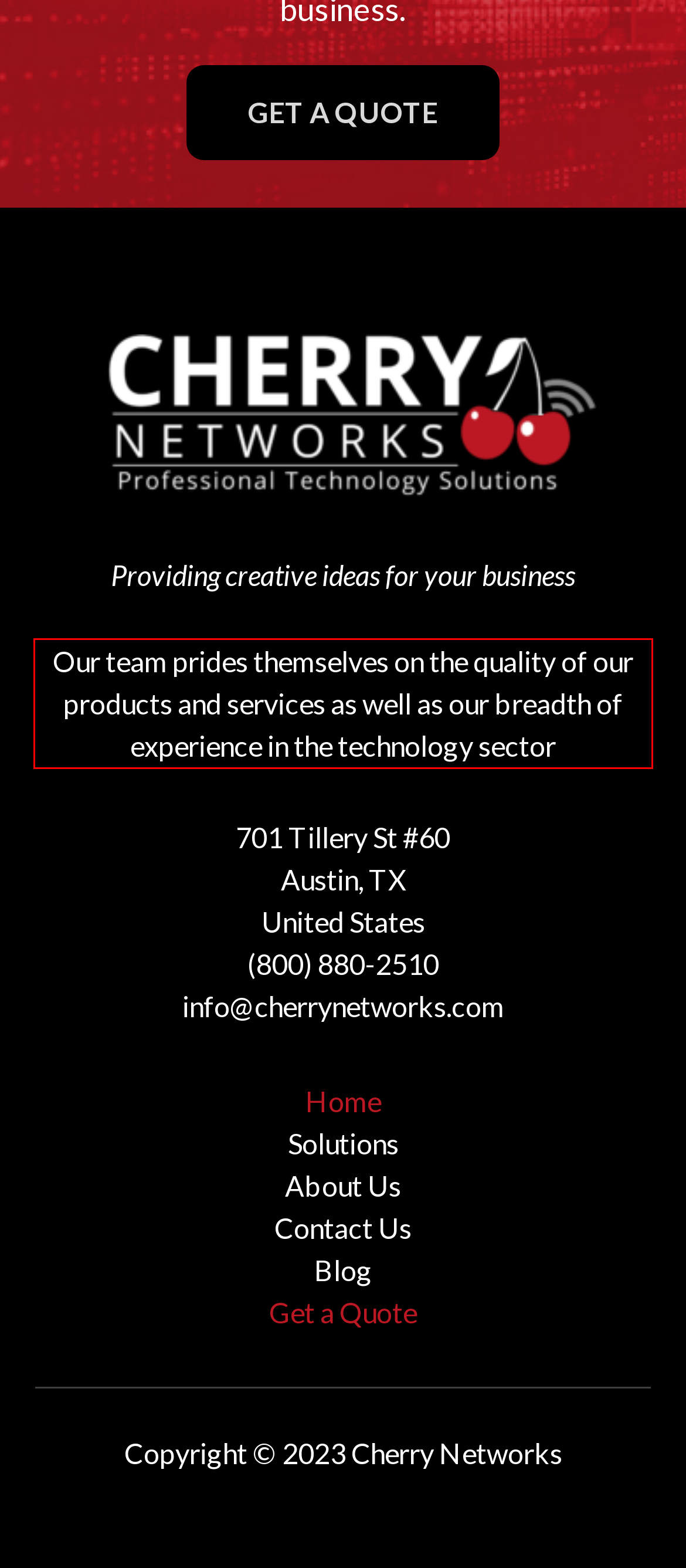Using the provided screenshot, read and generate the text content within the red-bordered area.

Our team prides themselves on the quality of our products and services as well as our breadth of experience in the technology sector